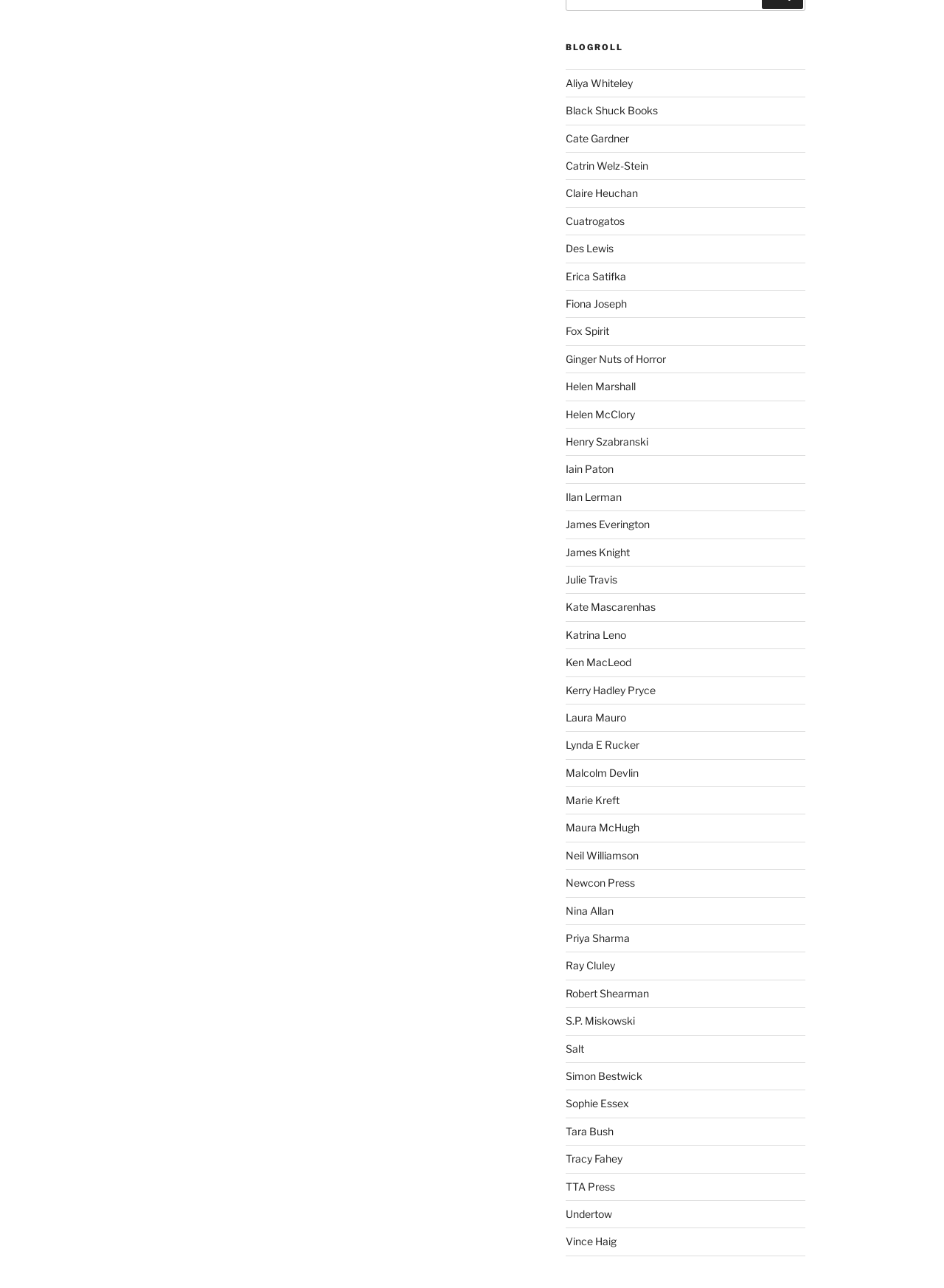What is the category of the listed links?
Give a one-word or short phrase answer based on the image.

Blogs